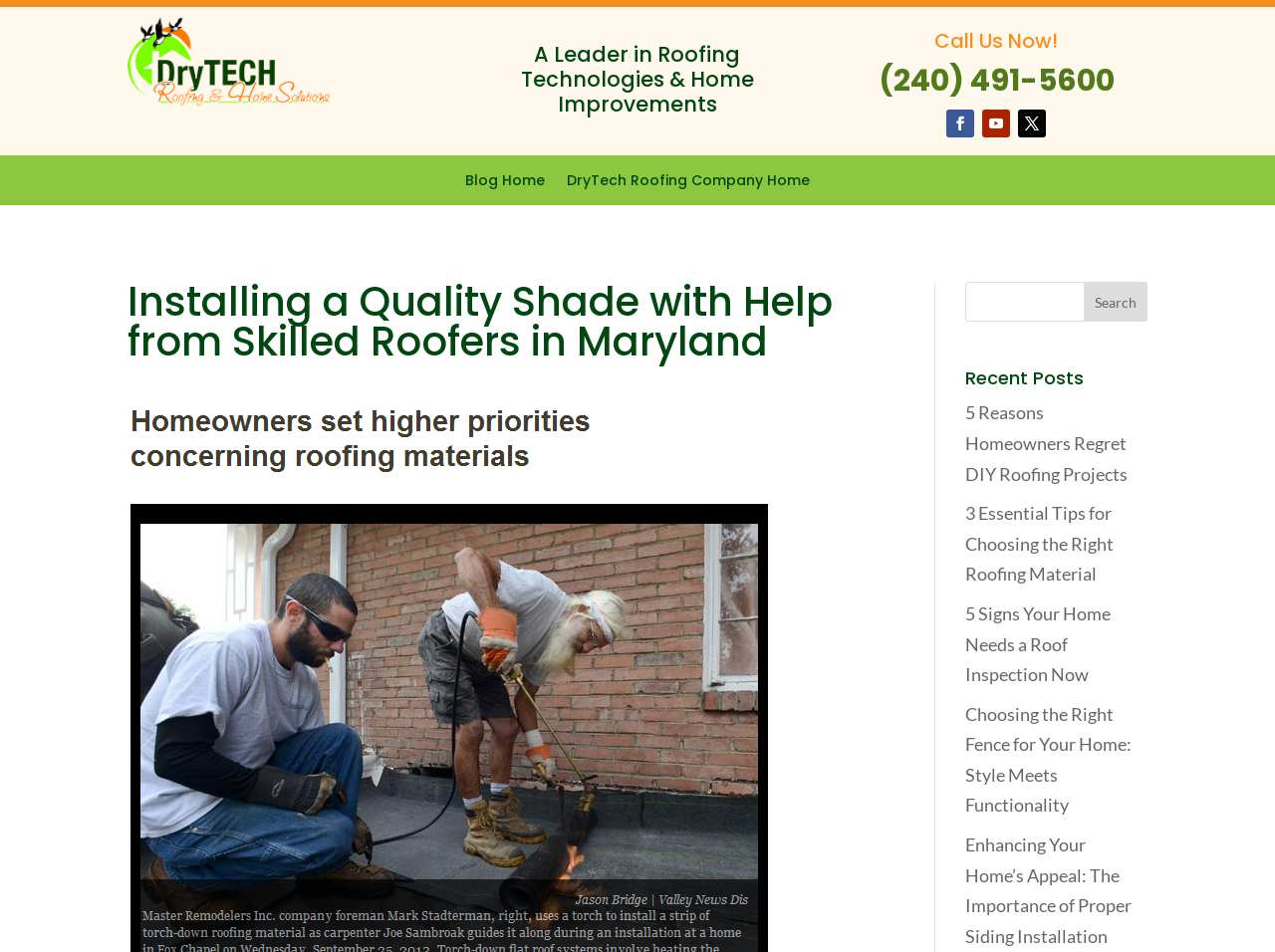Please find the bounding box for the following UI element description. Provide the coordinates in (top-left x, top-left y, bottom-right x, bottom-right y) format, with values between 0 and 1: Follow

[0.798, 0.116, 0.82, 0.145]